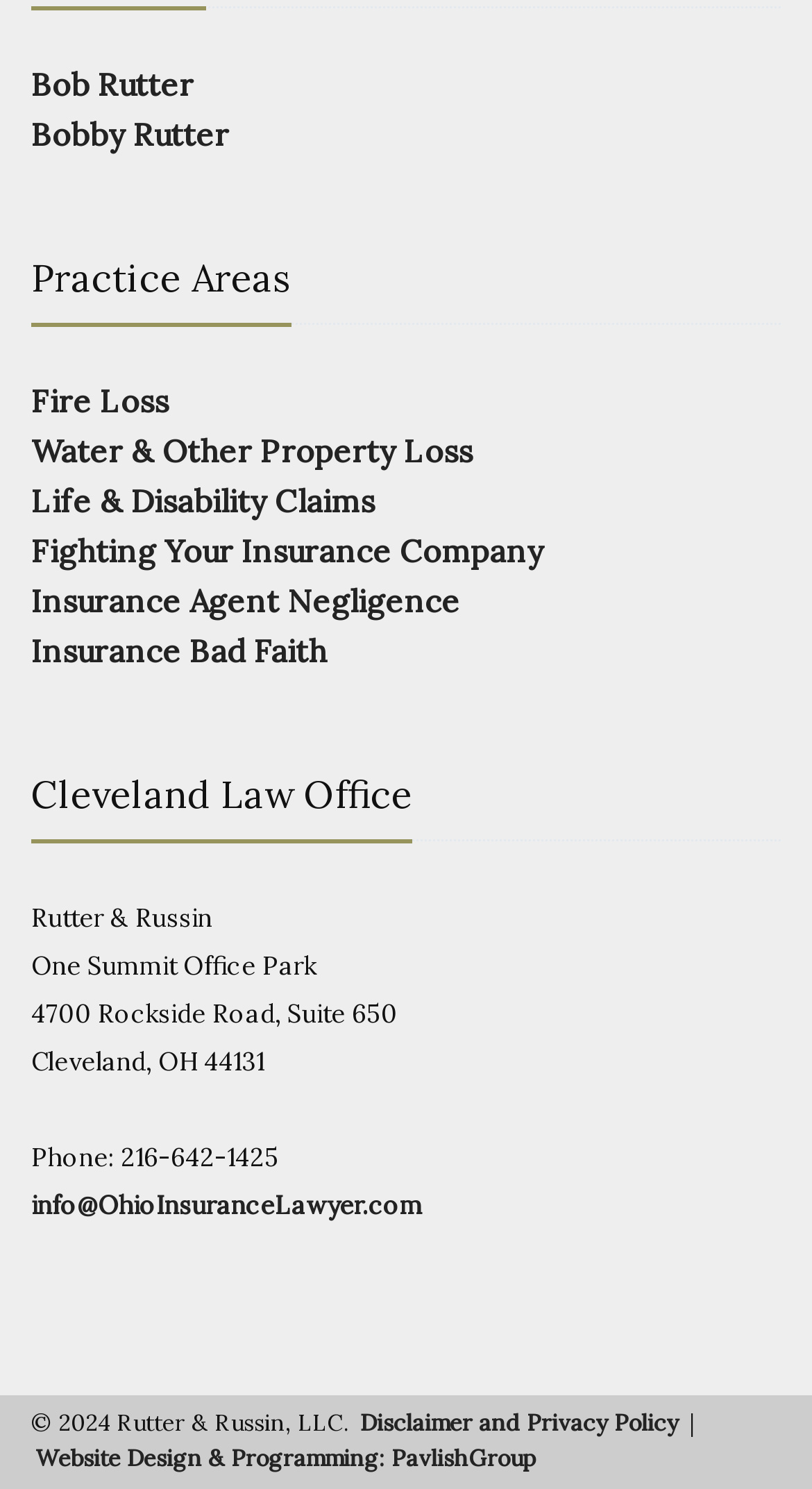What is the address of the law office?
Based on the content of the image, thoroughly explain and answer the question.

I found the answer by looking at the StaticText element with the text '4700 Rockside Road, Suite 650' inside the group element with bounding box coordinates [0.038, 0.599, 0.962, 0.825]. This text is likely the address of the law office.